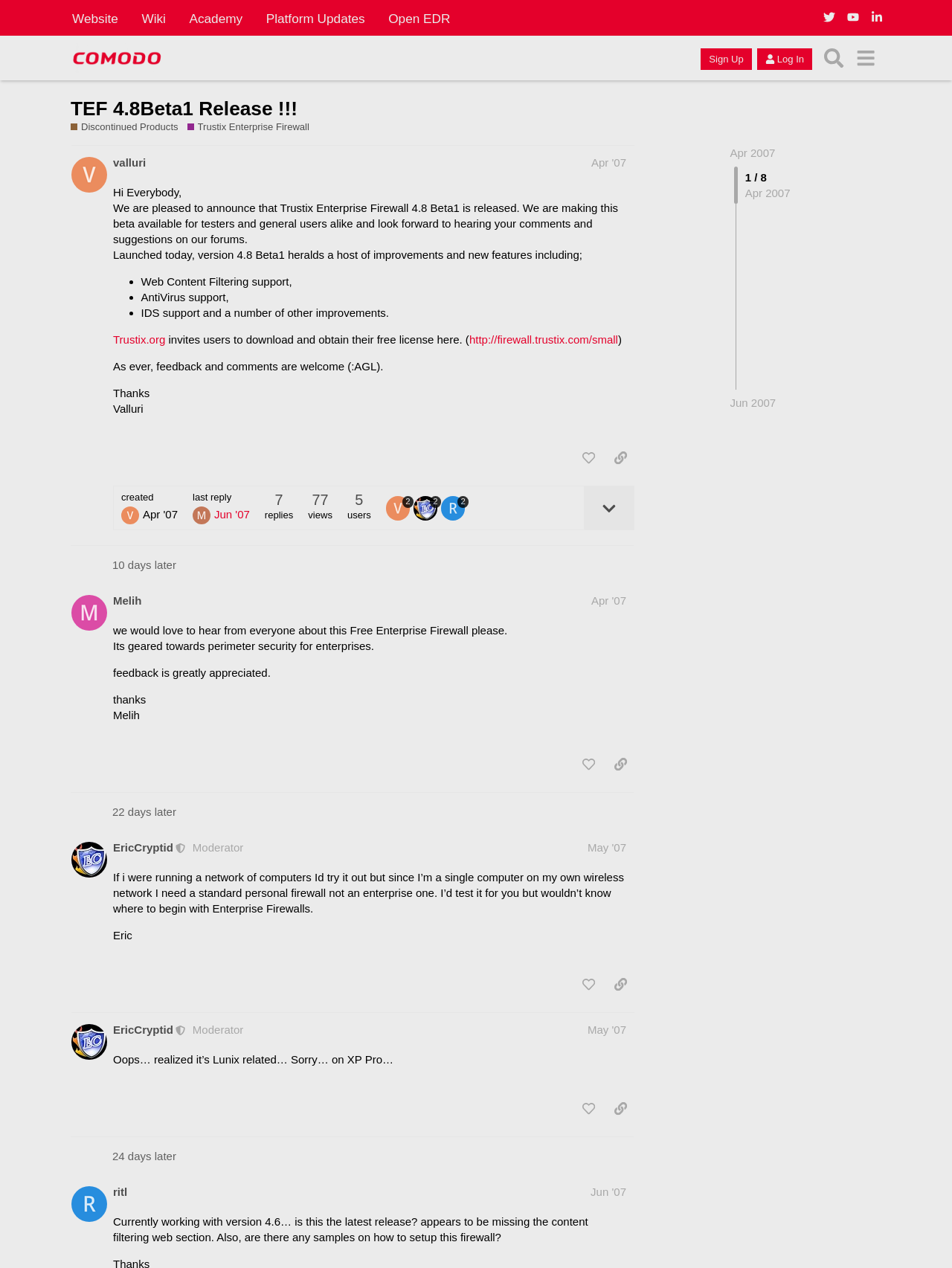How many posts are there on the webpage?
Please provide a single word or phrase as your answer based on the screenshot.

3